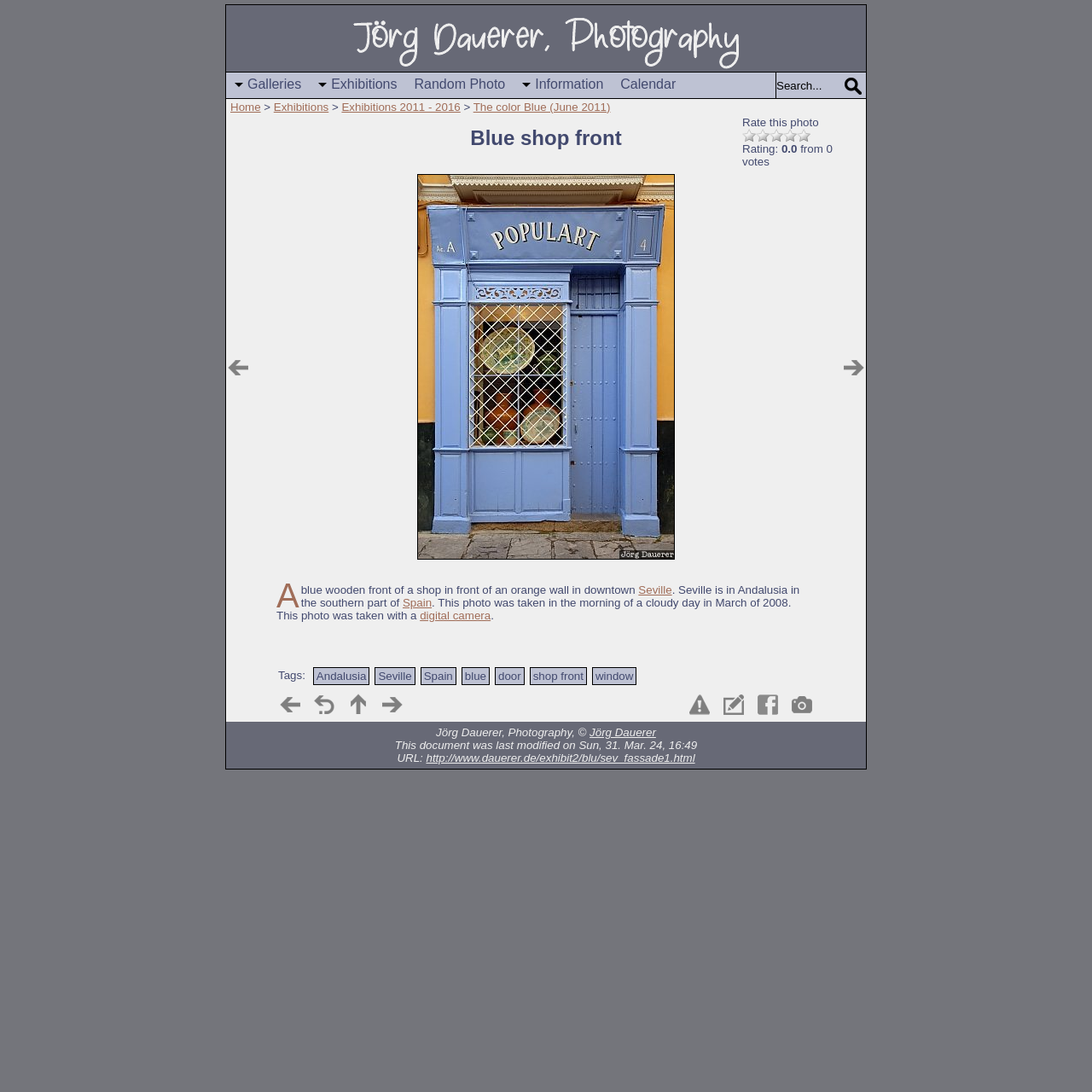Determine the coordinates of the bounding box that should be clicked to complete the instruction: "View photo information". The coordinates should be represented by four float numbers between 0 and 1: [left, top, right, bottom].

[0.471, 0.066, 0.56, 0.089]